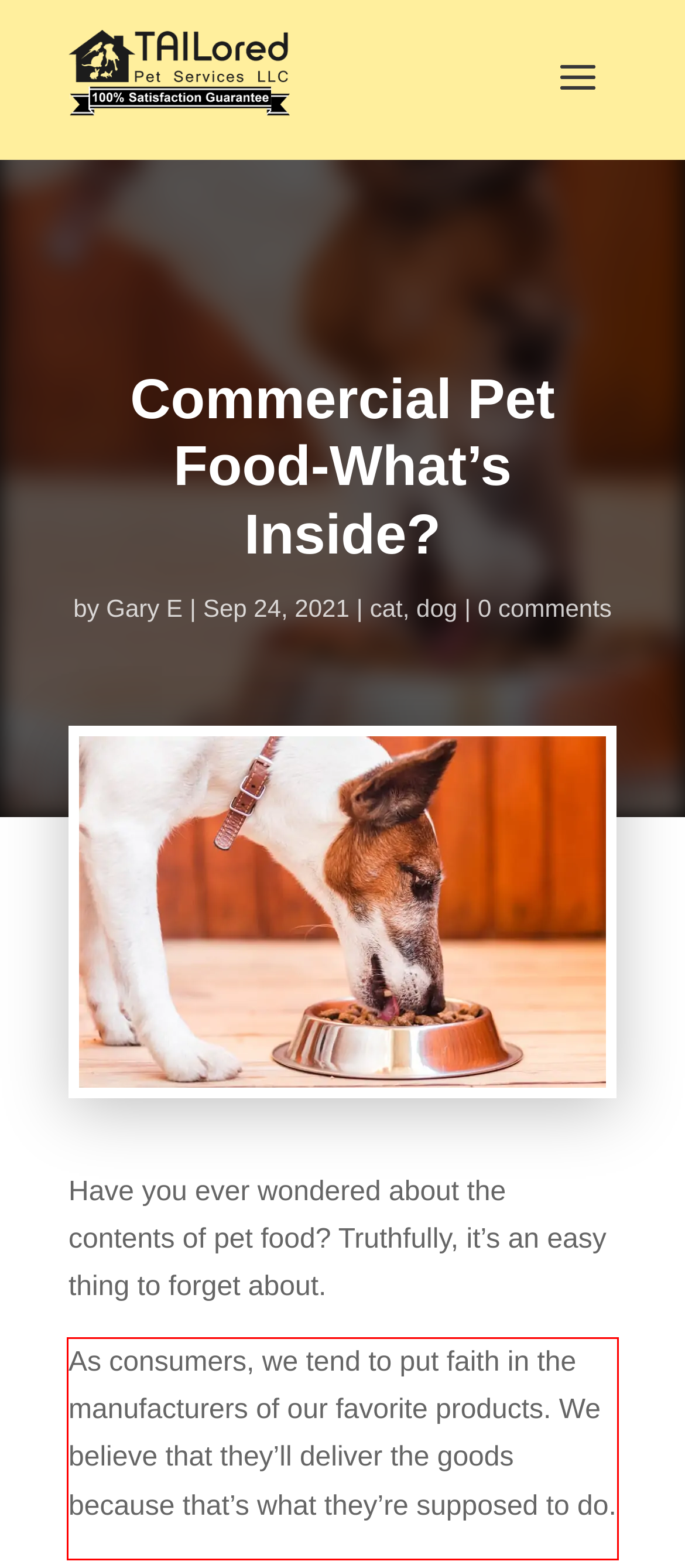Given a screenshot of a webpage, identify the red bounding box and perform OCR to recognize the text within that box.

As consumers, we tend to put faith in the manufacturers of our favorite products. We believe that they’ll deliver the goods because that’s what they’re supposed to do.